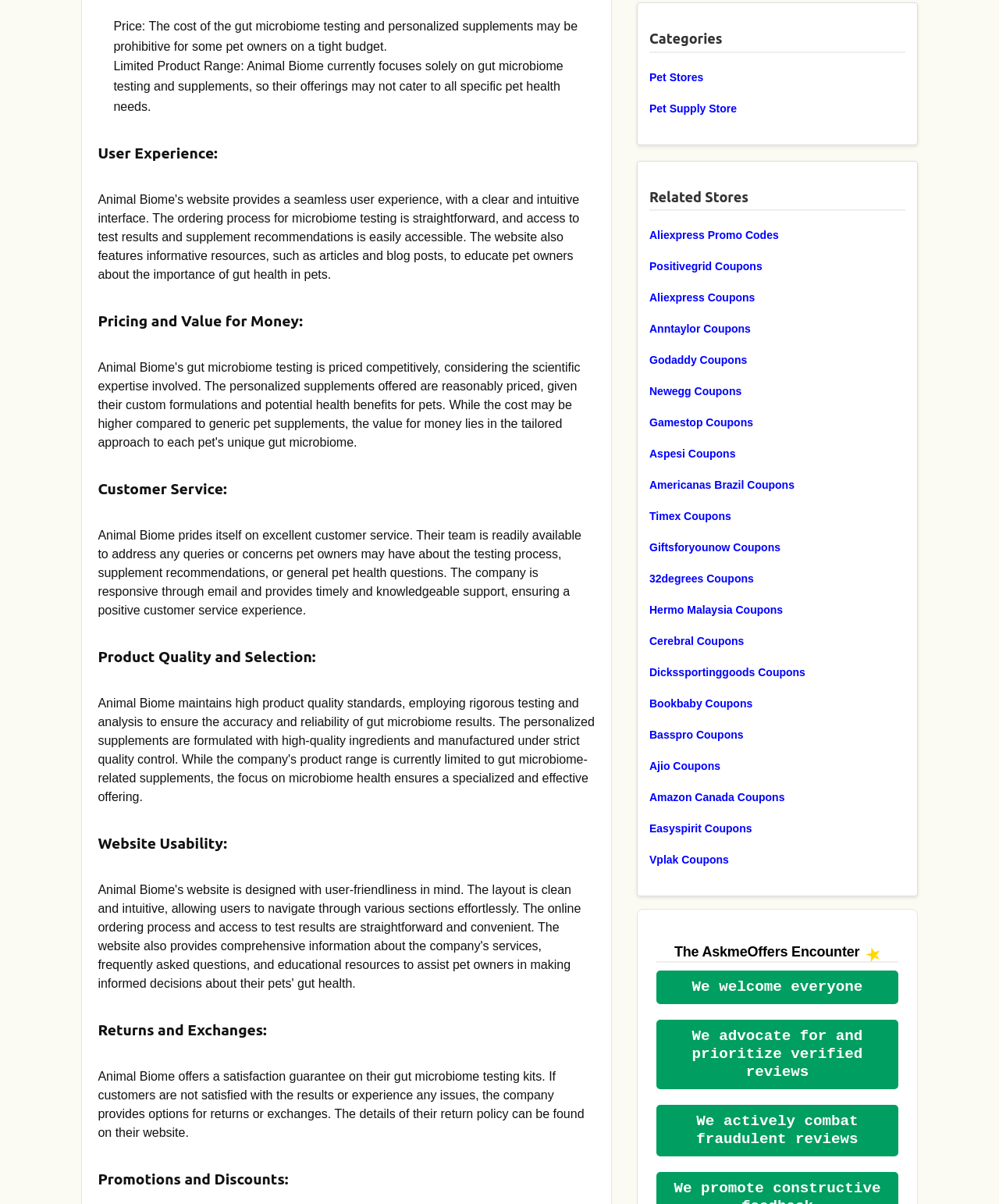How many categories are listed on the webpage?
Using the image, elaborate on the answer with as much detail as possible.

Upon examining the webpage content, specifically the section with the heading 'Categories', I found only one category listed, which is 'Pet Stores'.